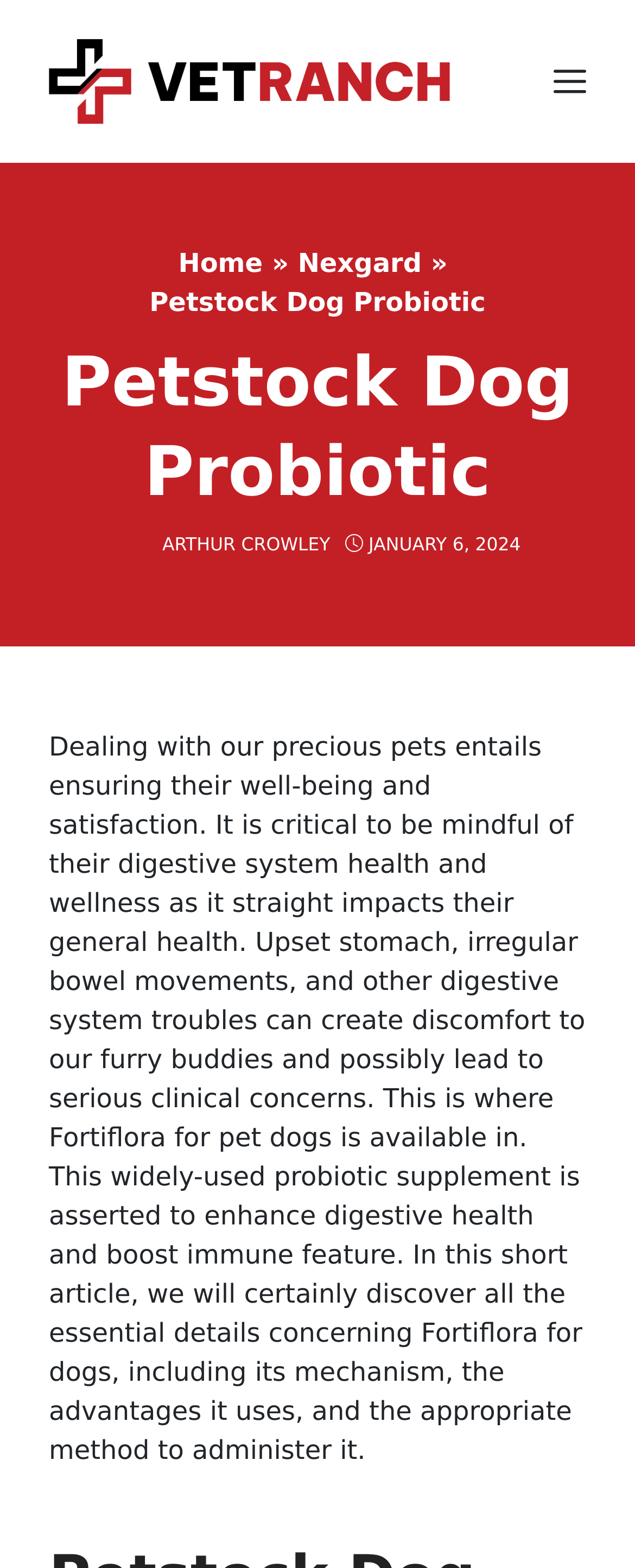What is the topic of the current article?
Please ensure your answer is as detailed and informative as possible.

The topic of the current article can be inferred from the heading element 'Petstock Dog Probiotic' and the static text that follows, which mentions Fortiflora for dogs.